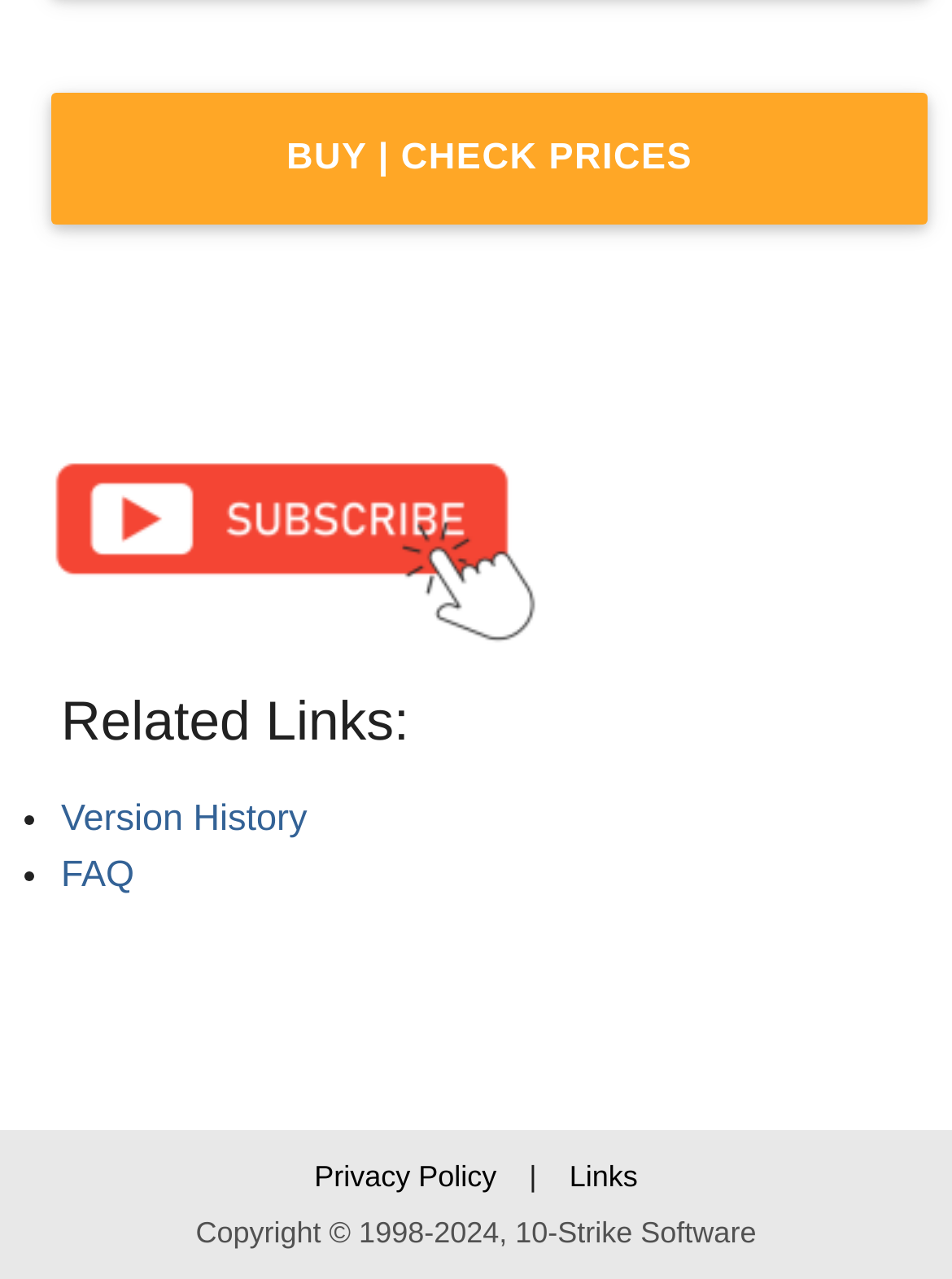Determine the bounding box coordinates (top-left x, top-left y, bottom-right x, bottom-right y) of the UI element described in the following text: Genre Fiction

None